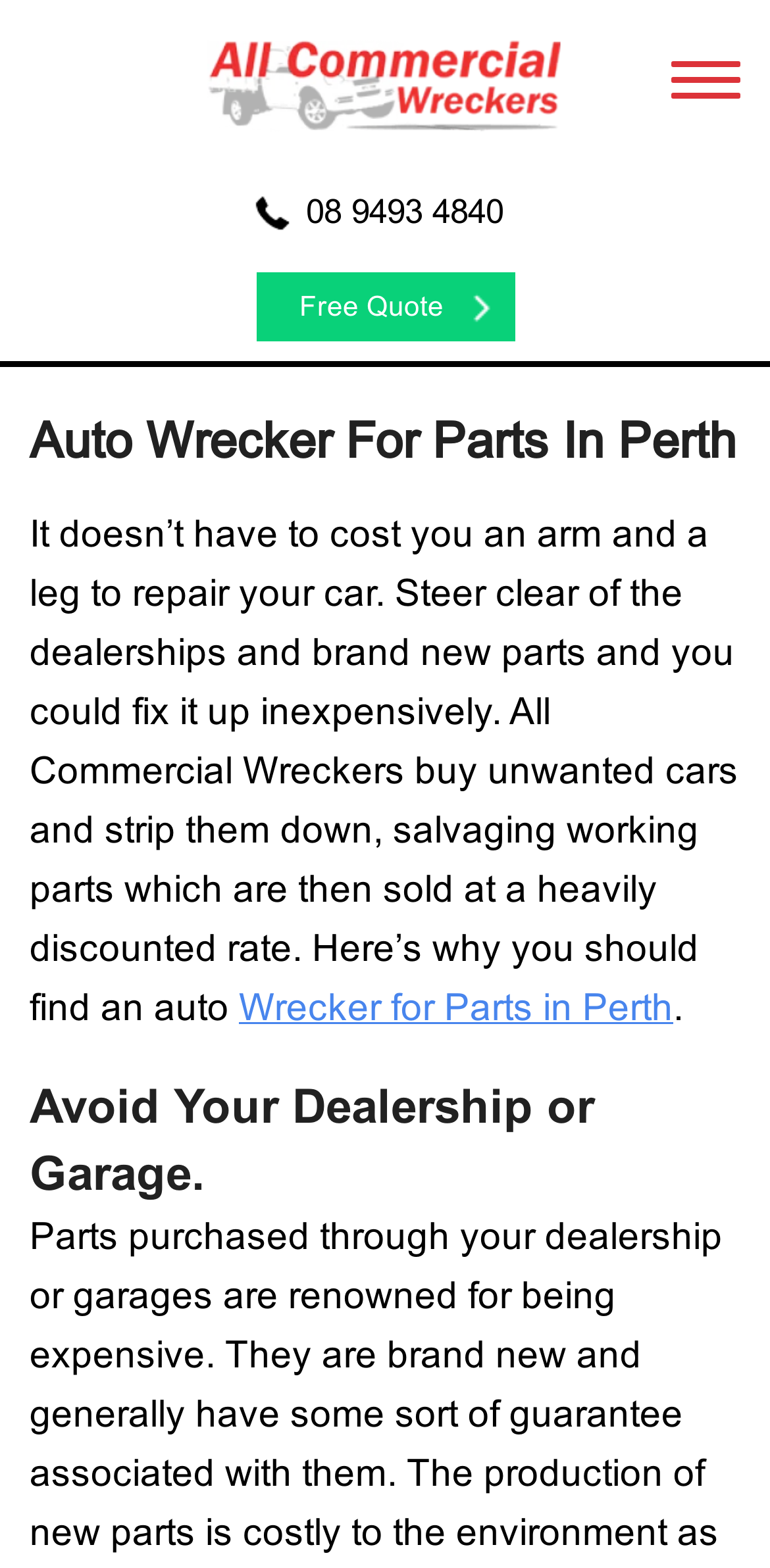Identify the main heading of the webpage and provide its text content.

Auto Wrecker For Parts In Perth